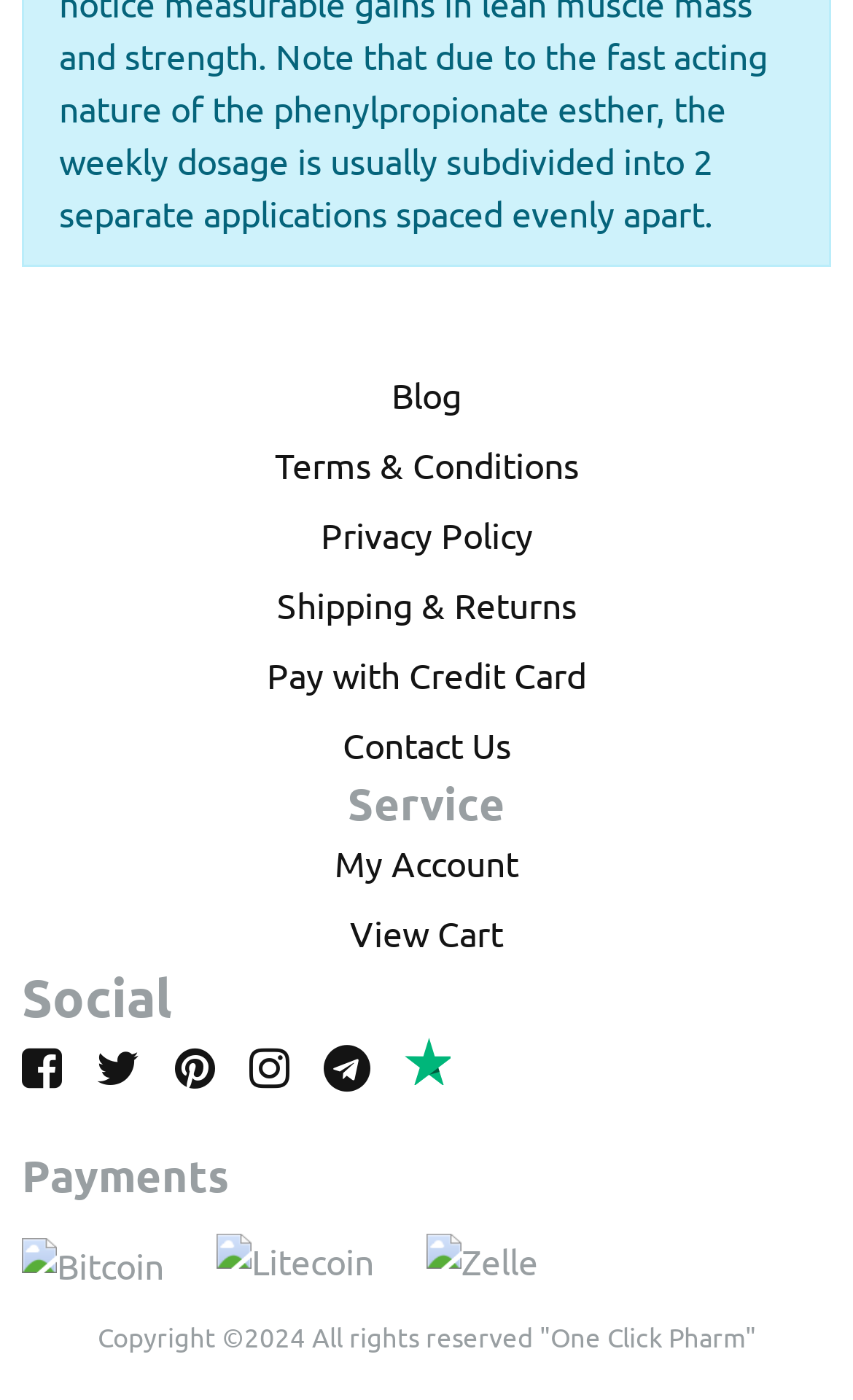Determine the bounding box coordinates of the element that should be clicked to execute the following command: "View cart".

[0.41, 0.65, 0.59, 0.681]